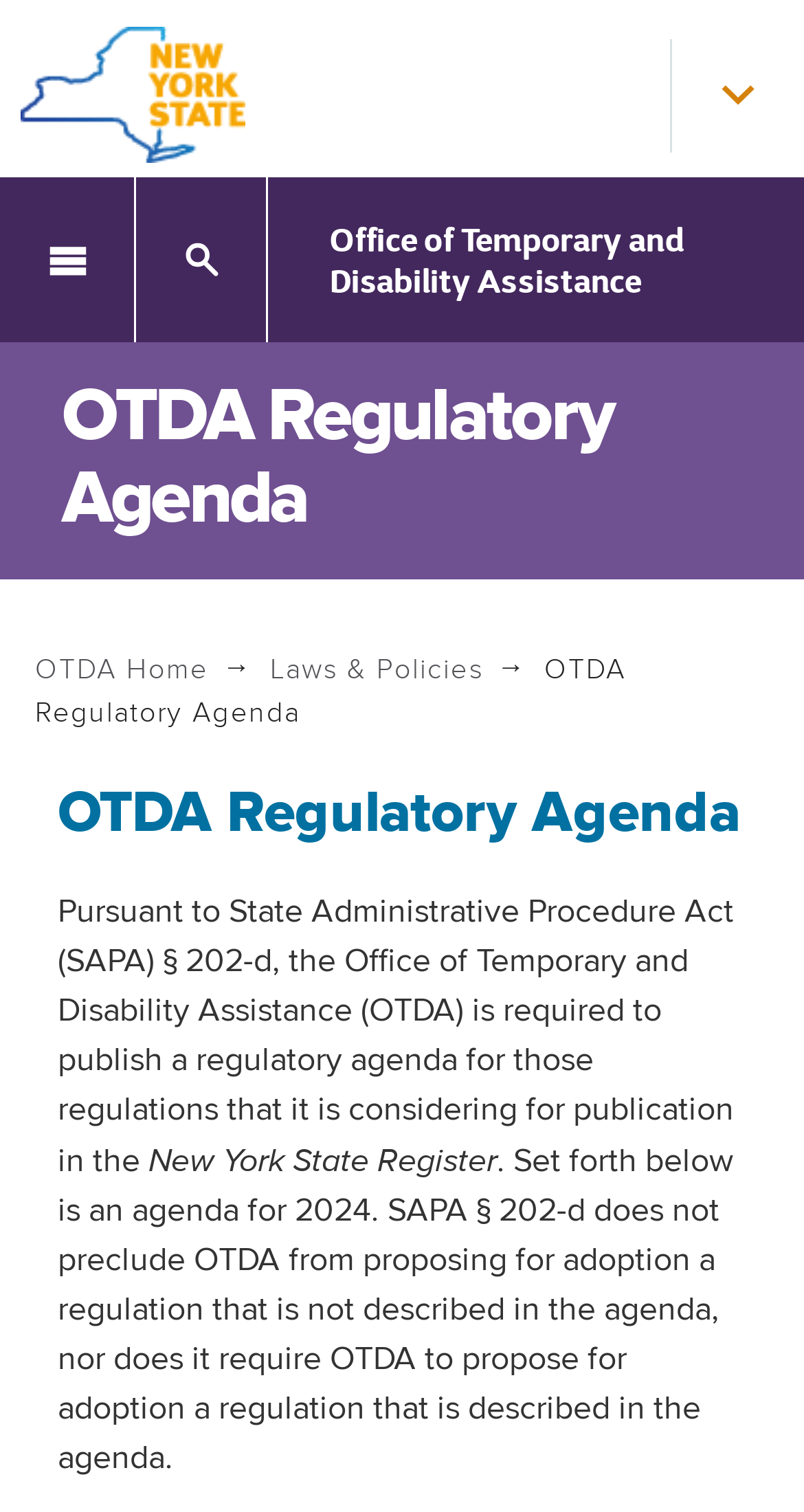Find the bounding box coordinates for the HTML element described as: "digital asset". The coordinates should consist of four float values between 0 and 1, i.e., [left, top, right, bottom].

None